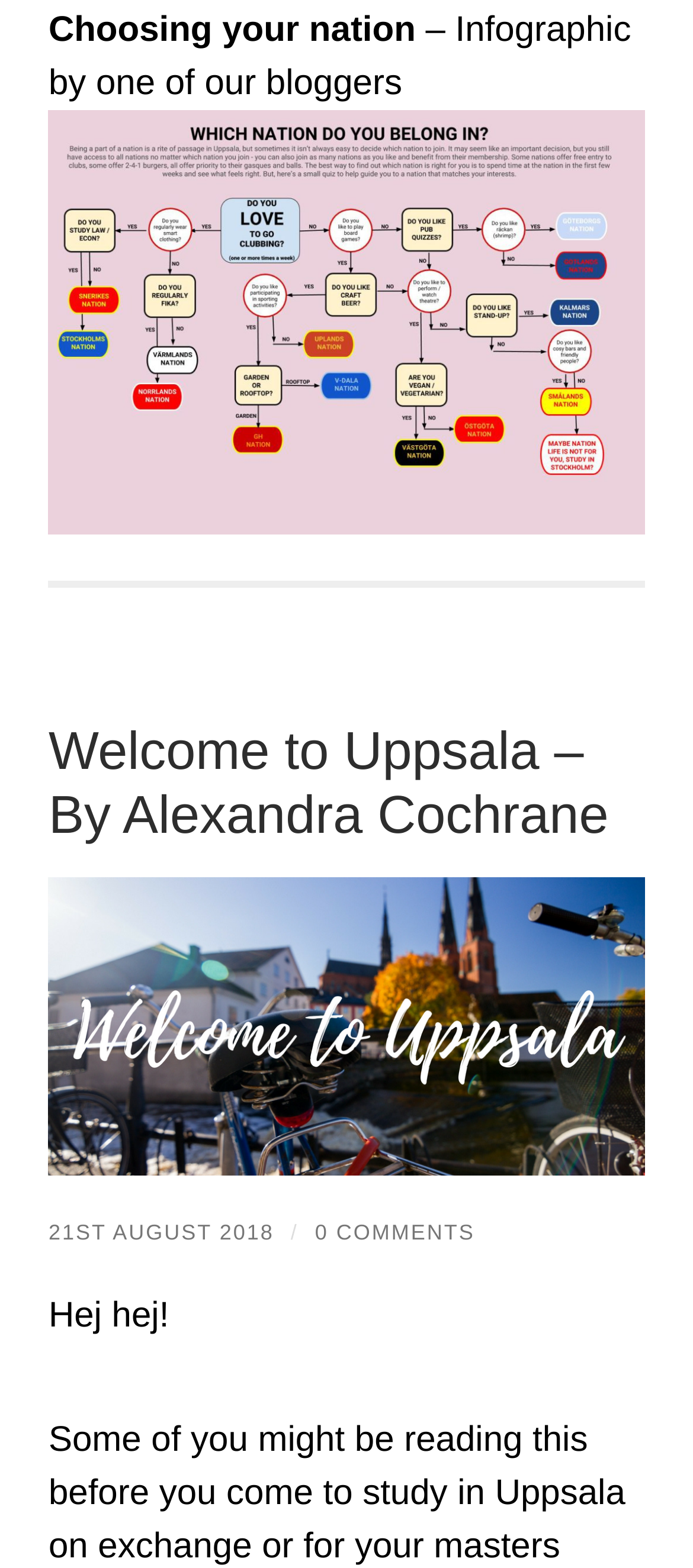Answer the question with a brief word or phrase:
Who is the author of the blog post?

Alexandra Cochrane